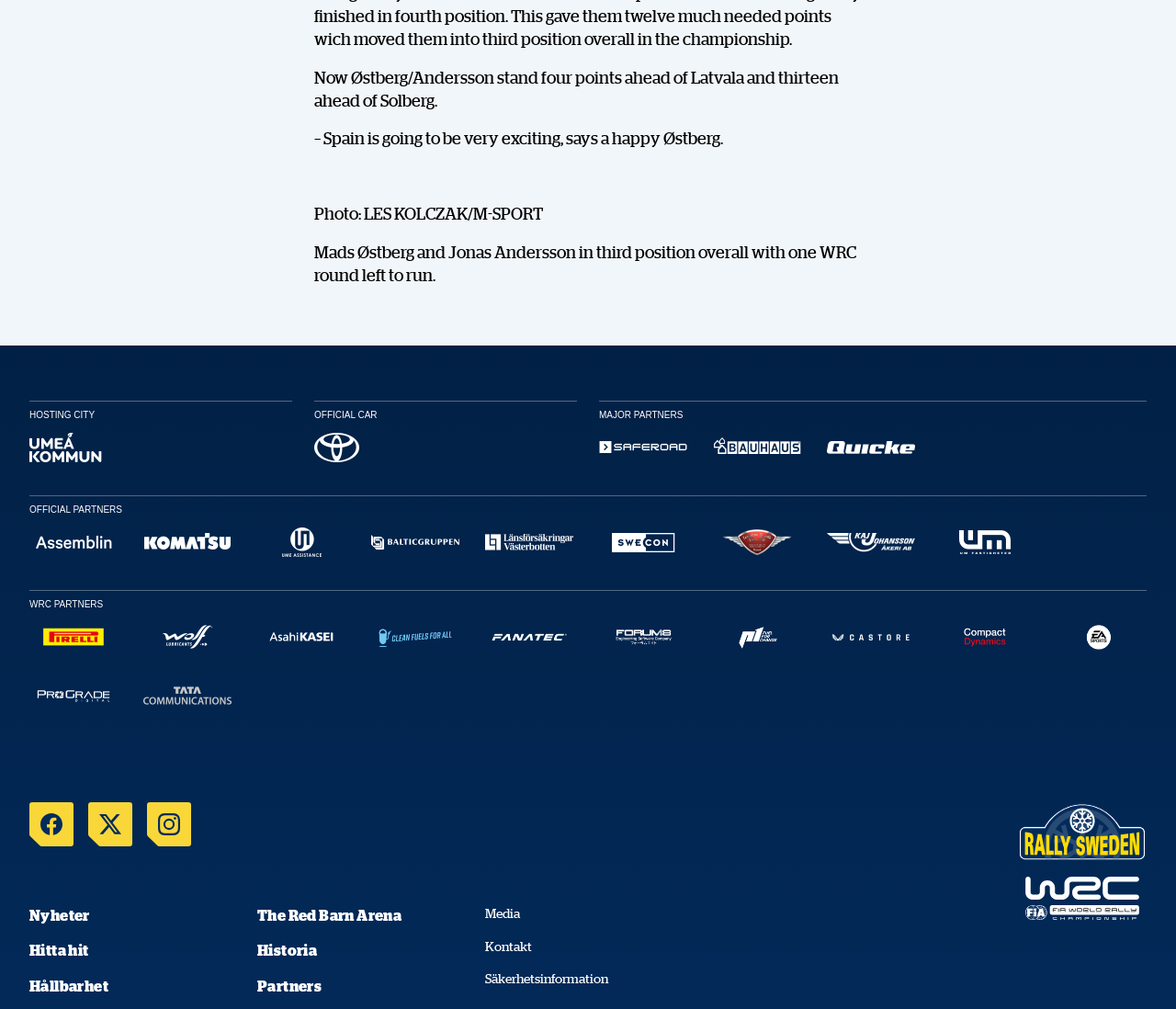What is the name of the hosting city?
Look at the screenshot and respond with one word or a short phrase.

Umeå